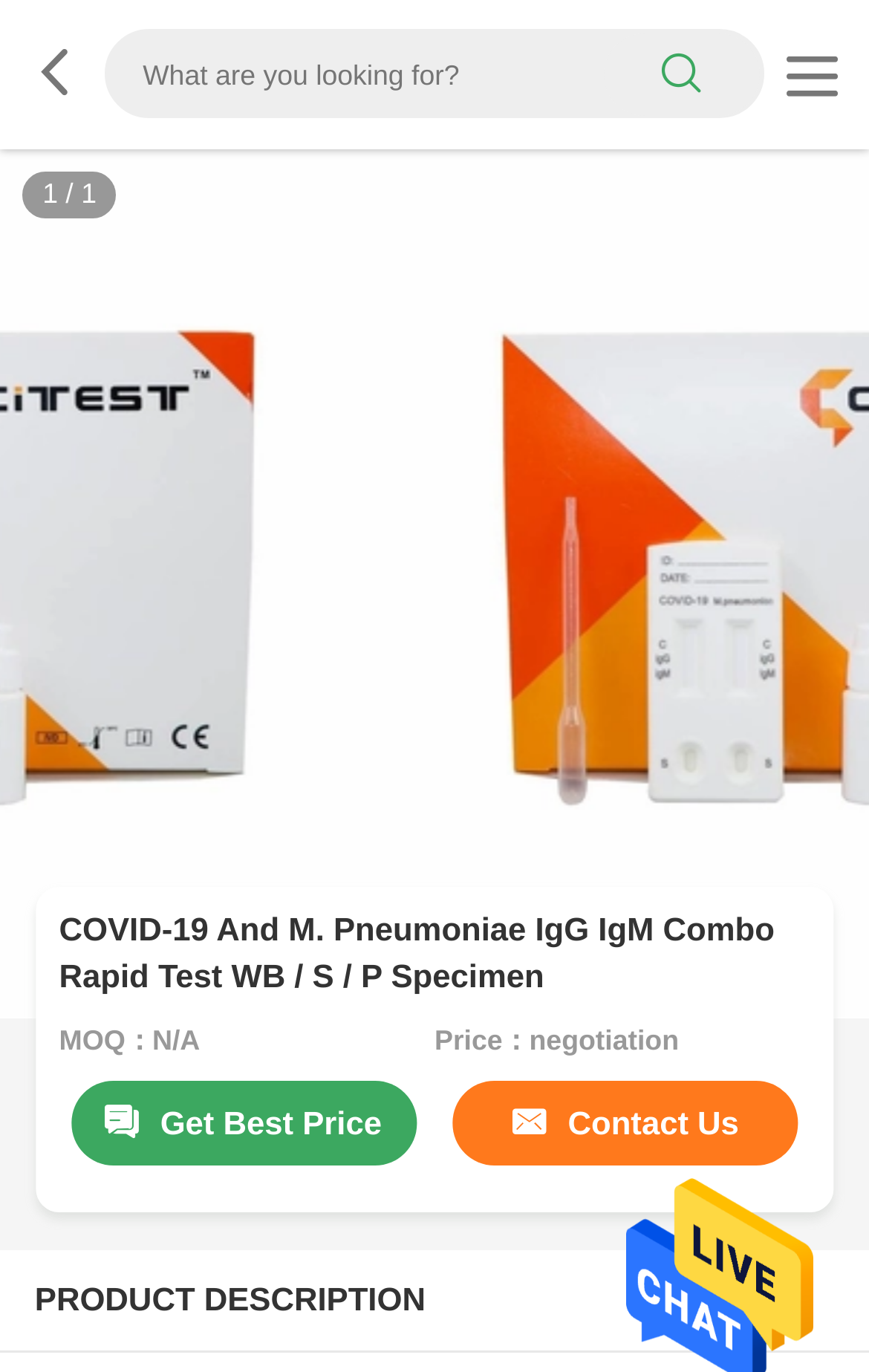What is the minimum order quantity?
Look at the image and respond to the question as thoroughly as possible.

I found the answer by looking at the text 'MOQ：N/A' which is located below the product image and above the price information.